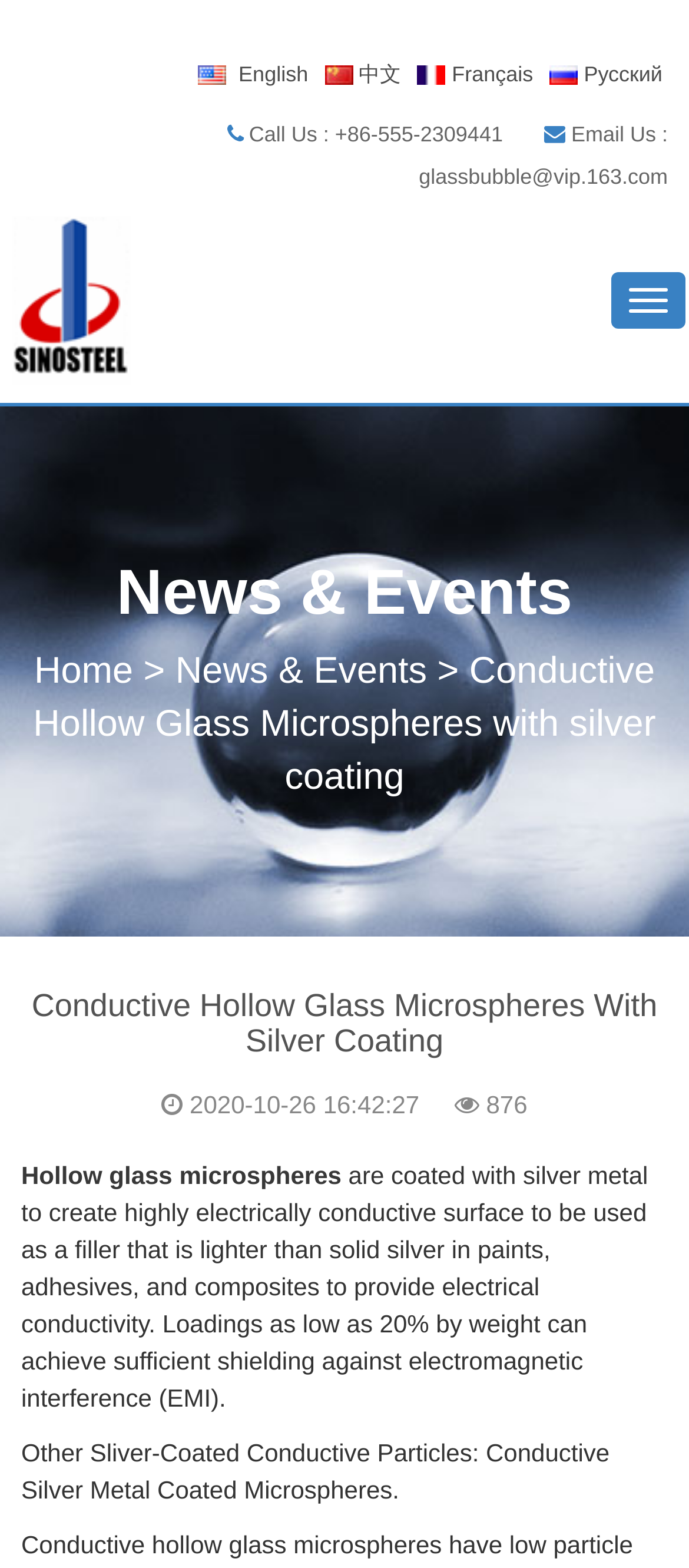Describe the webpage in detail, including text, images, and layout.

This webpage is about Conductive Hollow Glass Microspheres with silver coating. At the top left, there are four language options: English, 中文, Français, and Русский, each accompanied by a small flag icon. Below these options, there is a contact information section with a phone number and an email address.

On the top right, there is a navigation button labeled "Toggle navigation" with an image of the Sinosteel Maanshan Institute. Below this button, there is a news and events section with a heading "News & Events" and a link to "Home" and "News & Events" pages.

The main content of the webpage is divided into two sections. The first section has a heading "Conductive Hollow Glass Microspheres With Silver Coating" and a brief description of the product, stating that it is a filler that is lighter than solid silver and can be used in paints, adhesives, and composites to provide electrical conductivity. The second section has a subheading "Other Sliver-Coated Conductive Particles" and mentions "Conductive Silver Metal Coated Microspheres".

There are no images on the page except for the small flag icons and the image of the Sinosteel Maanshan Institute. The overall layout is organized, with clear headings and concise text.